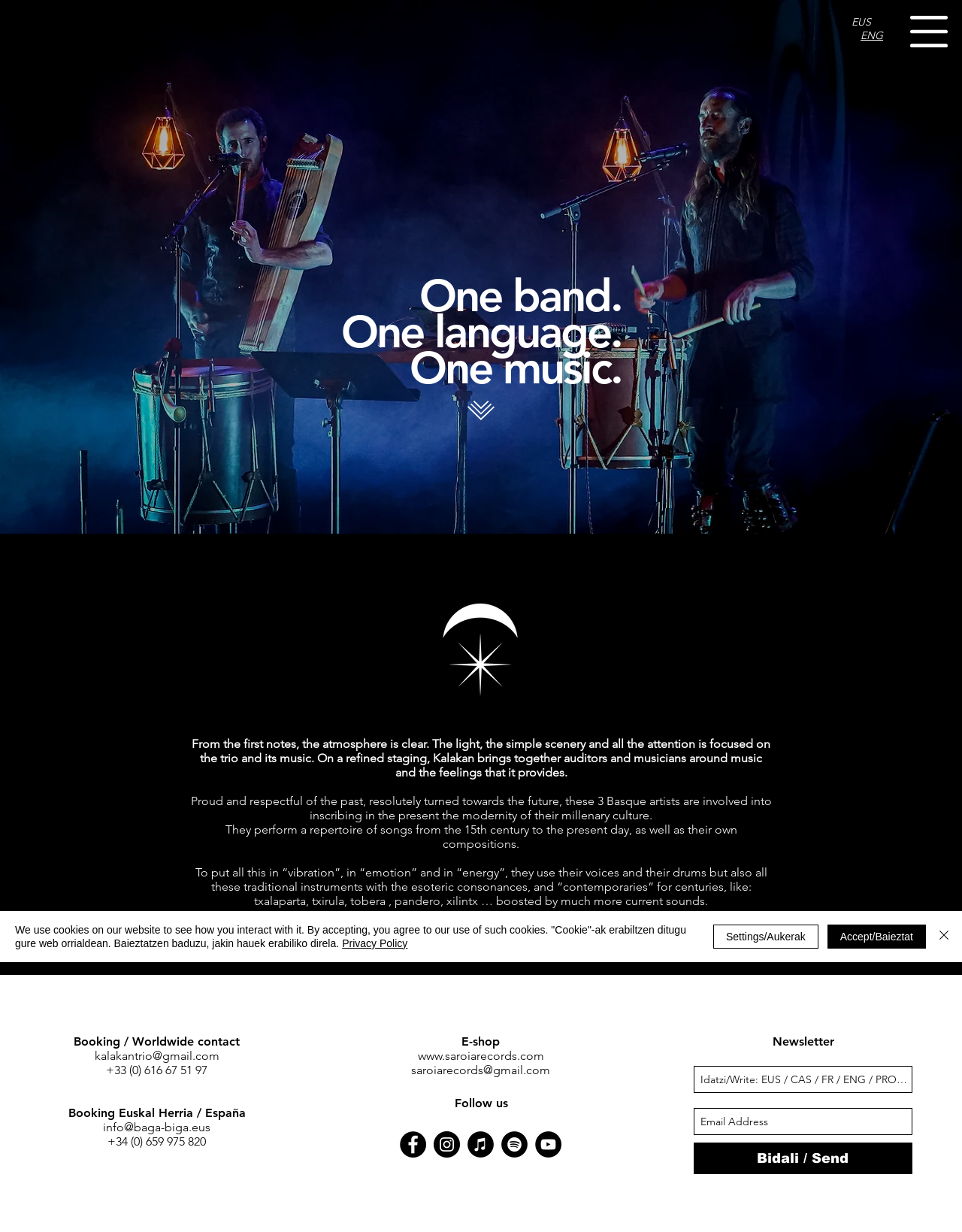Please specify the bounding box coordinates in the format (top-left x, top-left y, bottom-right x, bottom-right y), with all values as floating point numbers between 0 and 1. Identify the bounding box of the UI element described by: NEWS

None